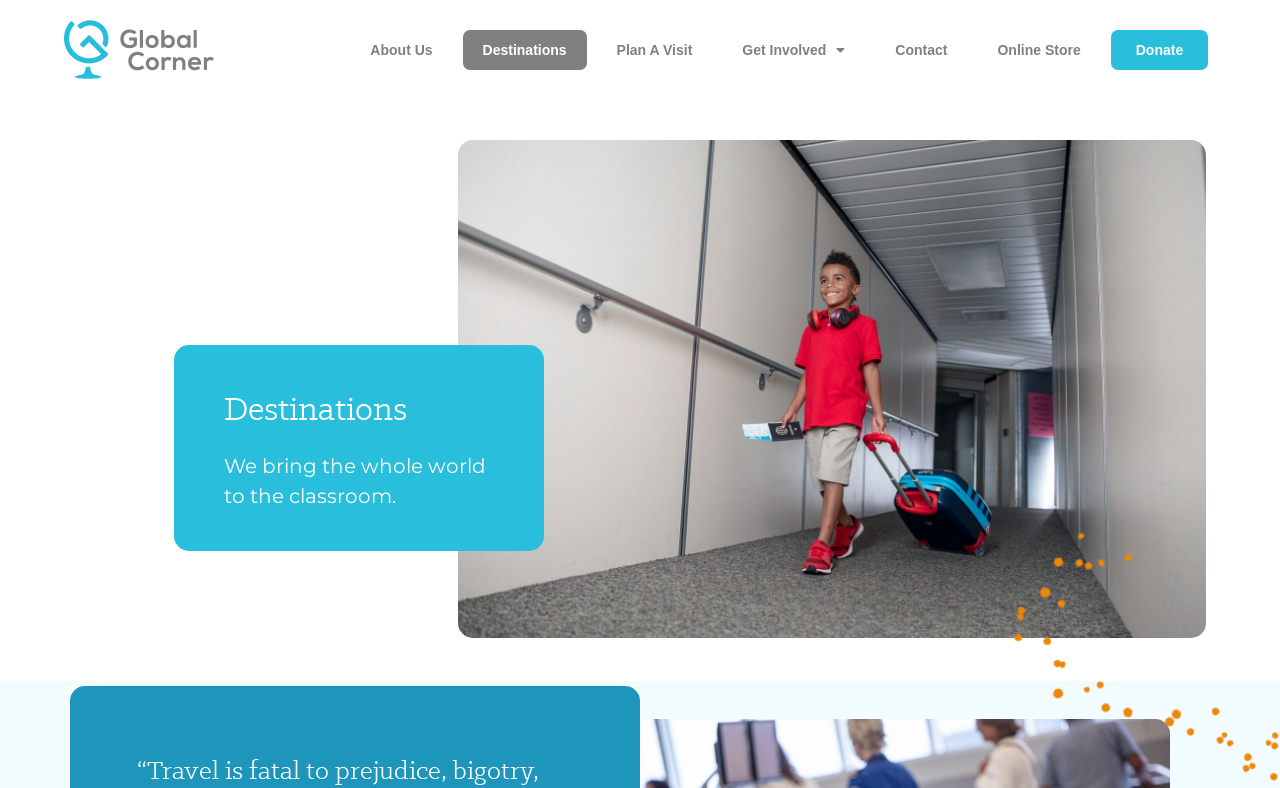Please find the bounding box for the UI element described by: "Plan A Visit".

[0.466, 0.037, 0.557, 0.088]